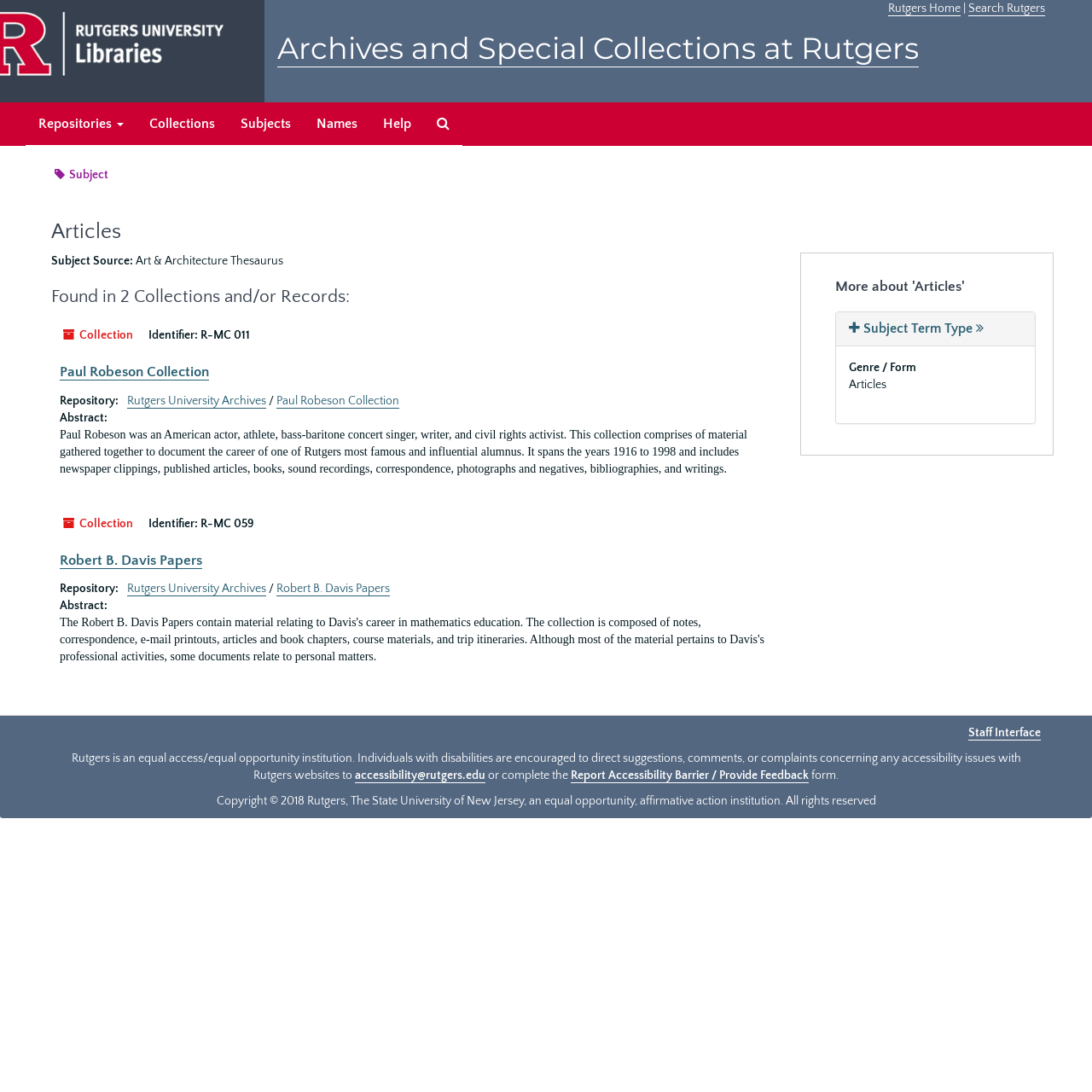Please locate the bounding box coordinates of the element's region that needs to be clicked to follow the instruction: "Learn about AAA authentication of network equipment". The bounding box coordinates should be provided as four float numbers between 0 and 1, i.e., [left, top, right, bottom].

None